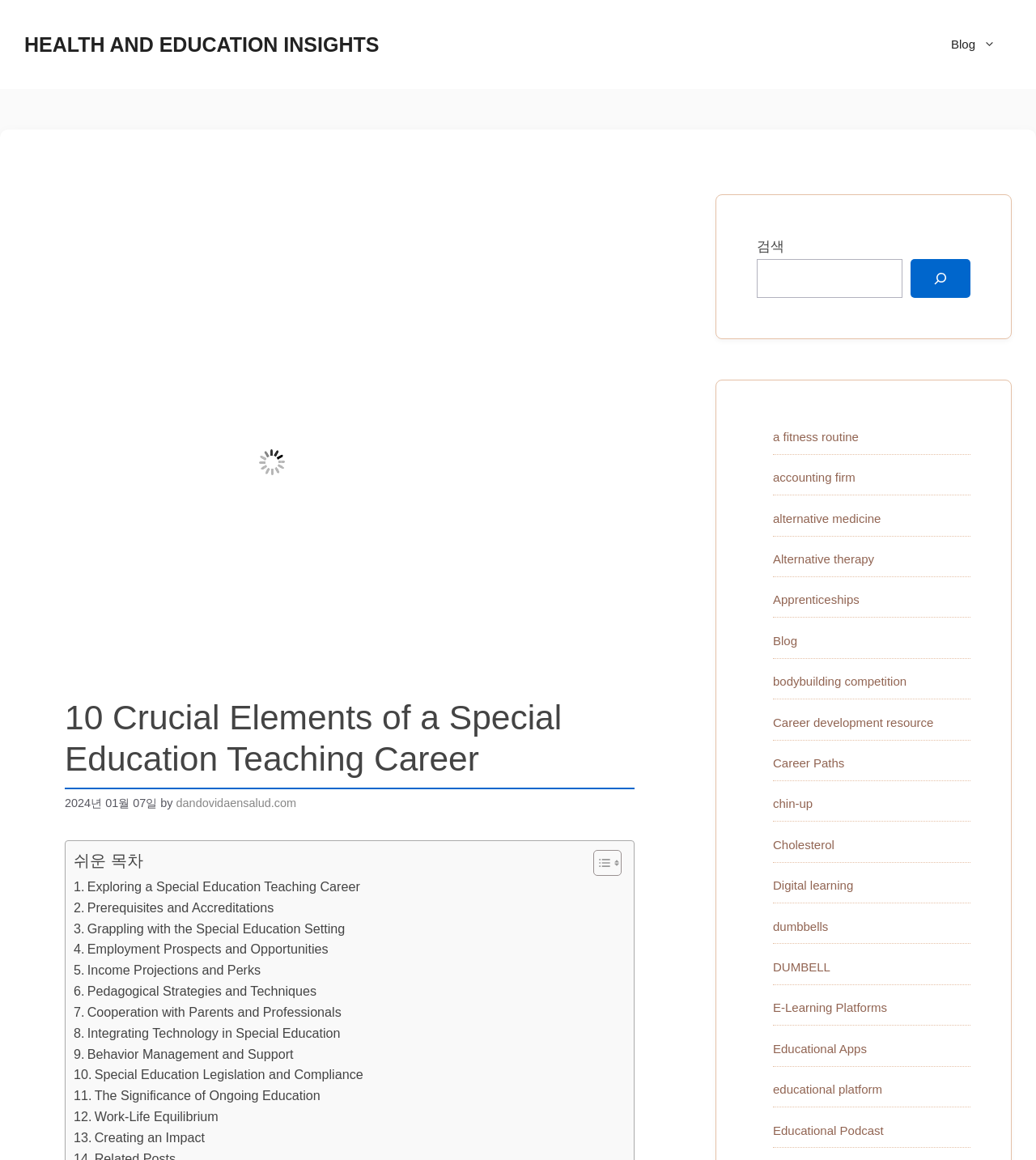Based on the provided description, "Health and Education Insights", find the bounding box of the corresponding UI element in the screenshot.

[0.023, 0.029, 0.366, 0.048]